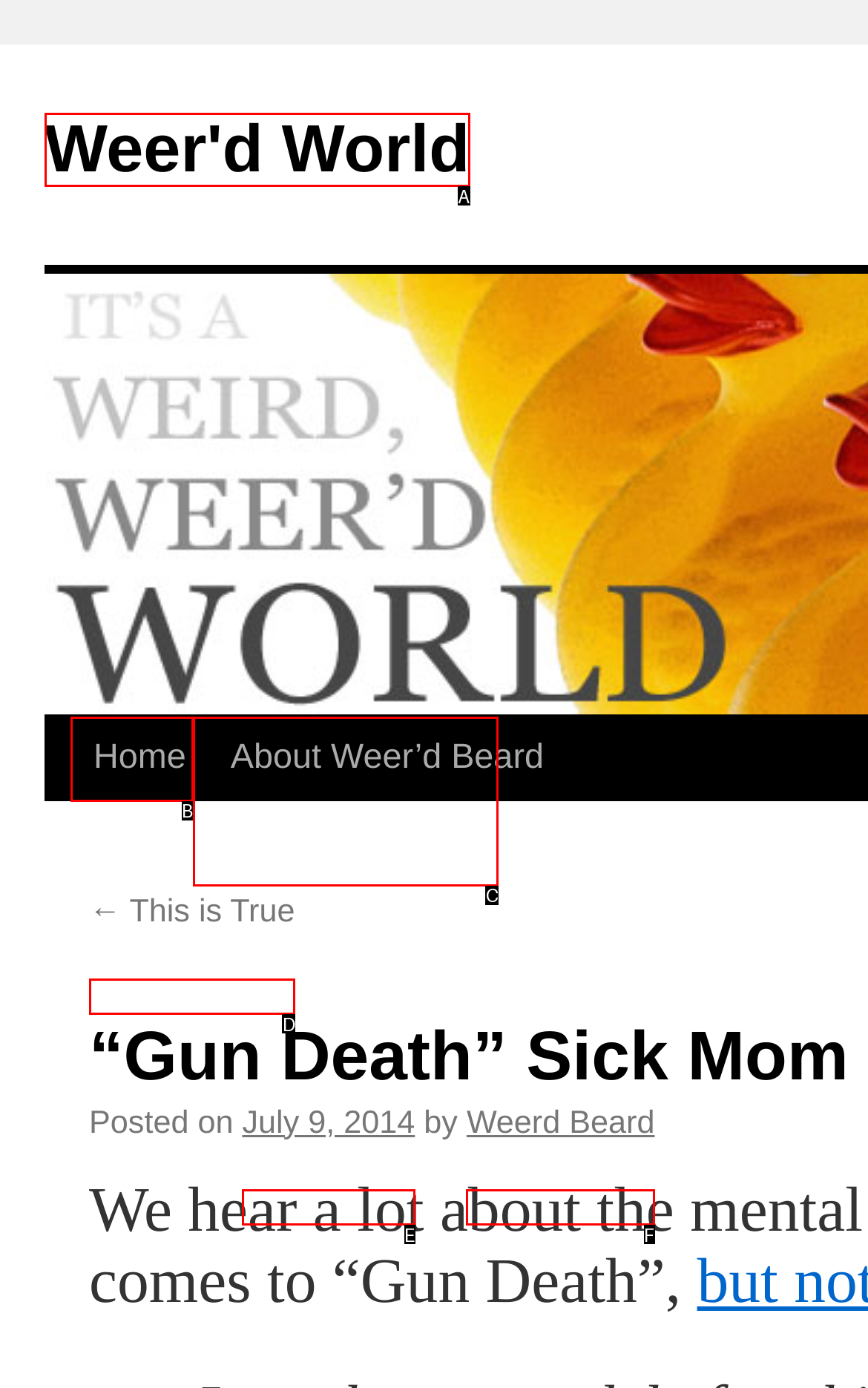Identify the option that best fits this description: Home
Answer with the appropriate letter directly.

B